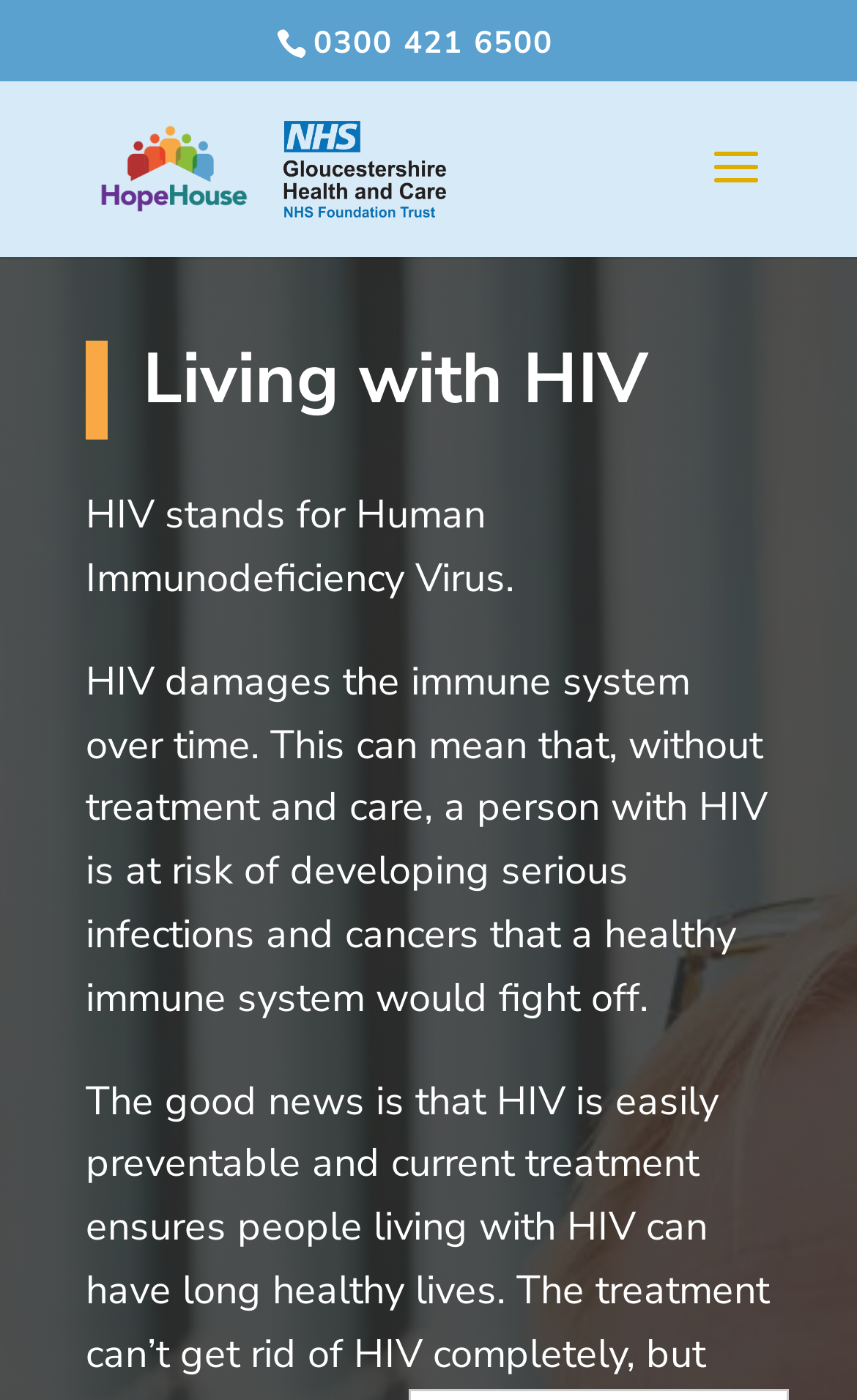What is the name of the organization?
Using the visual information, reply with a single word or short phrase.

Hope House Sexual Health Services